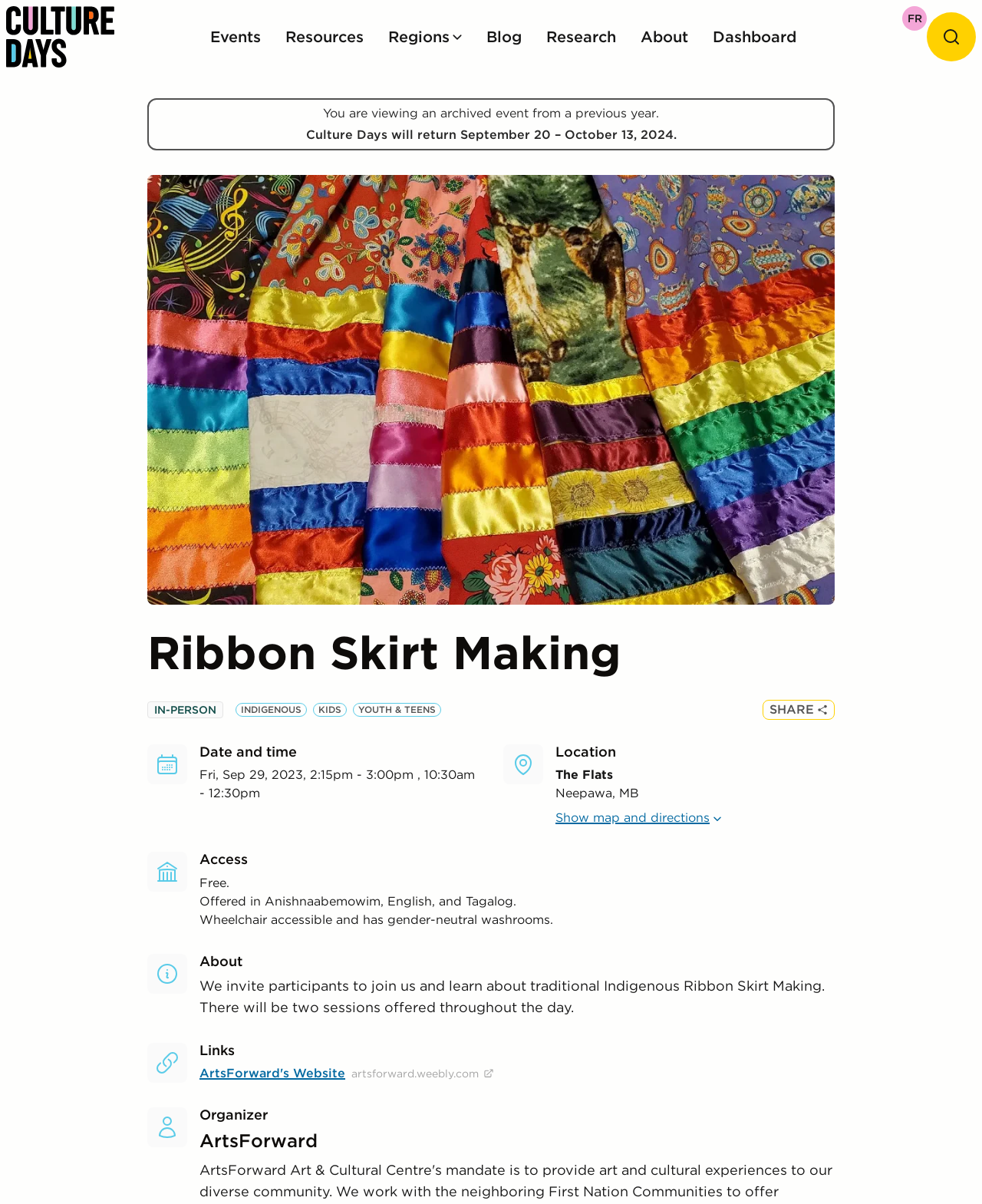Use a single word or phrase to answer this question: 
What type of event is this?

Ribbon Skirt Making